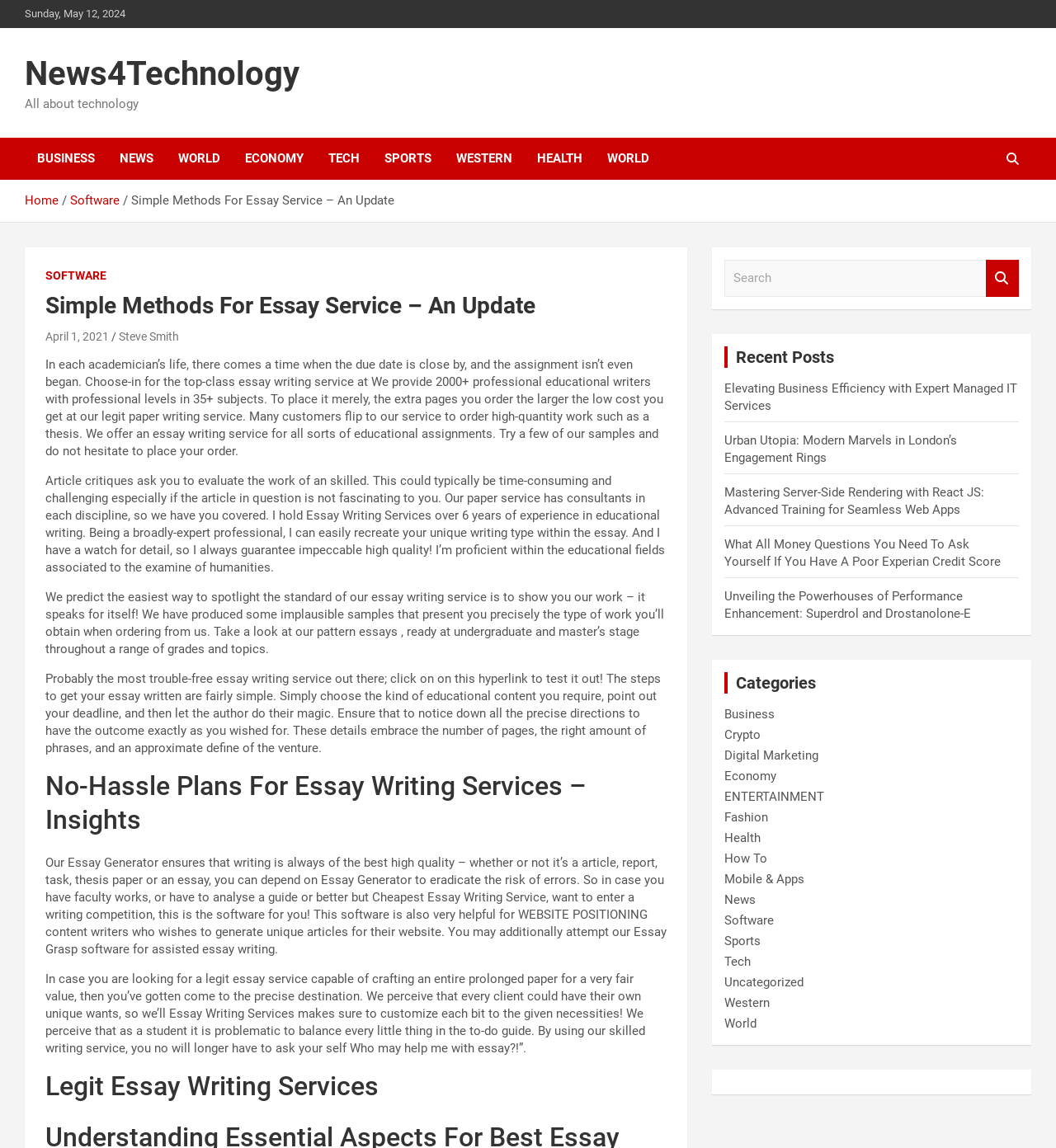What types of academic assignments can the essay writing service help with?
Based on the image, provide a one-word or brief-phrase response.

thesis, article, report, task